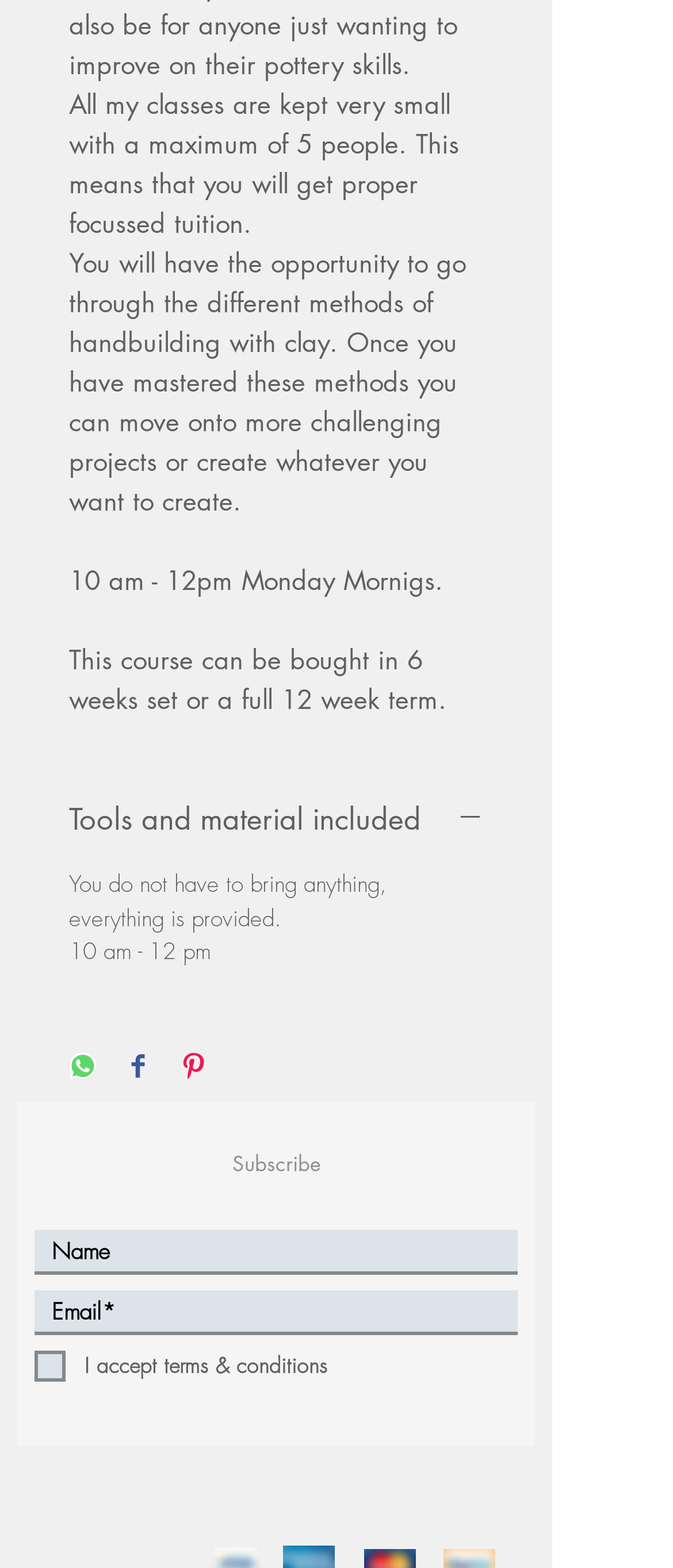Locate the bounding box coordinates of the clickable part needed for the task: "Click the 'Instagram' link".

[0.238, 0.933, 0.328, 0.971]